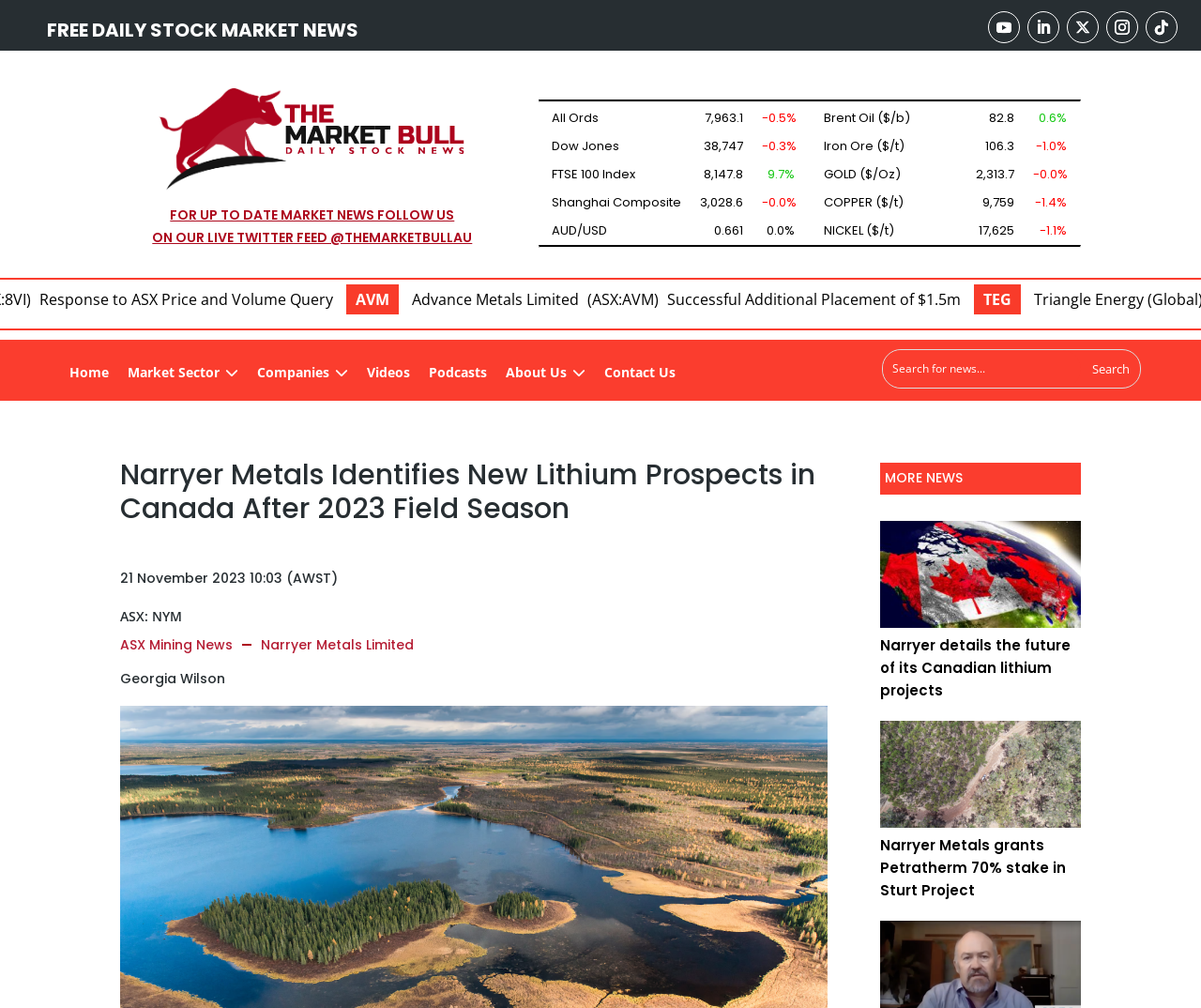Please identify the coordinates of the bounding box that should be clicked to fulfill this instruction: "Search for news".

[0.735, 0.347, 0.949, 0.385]